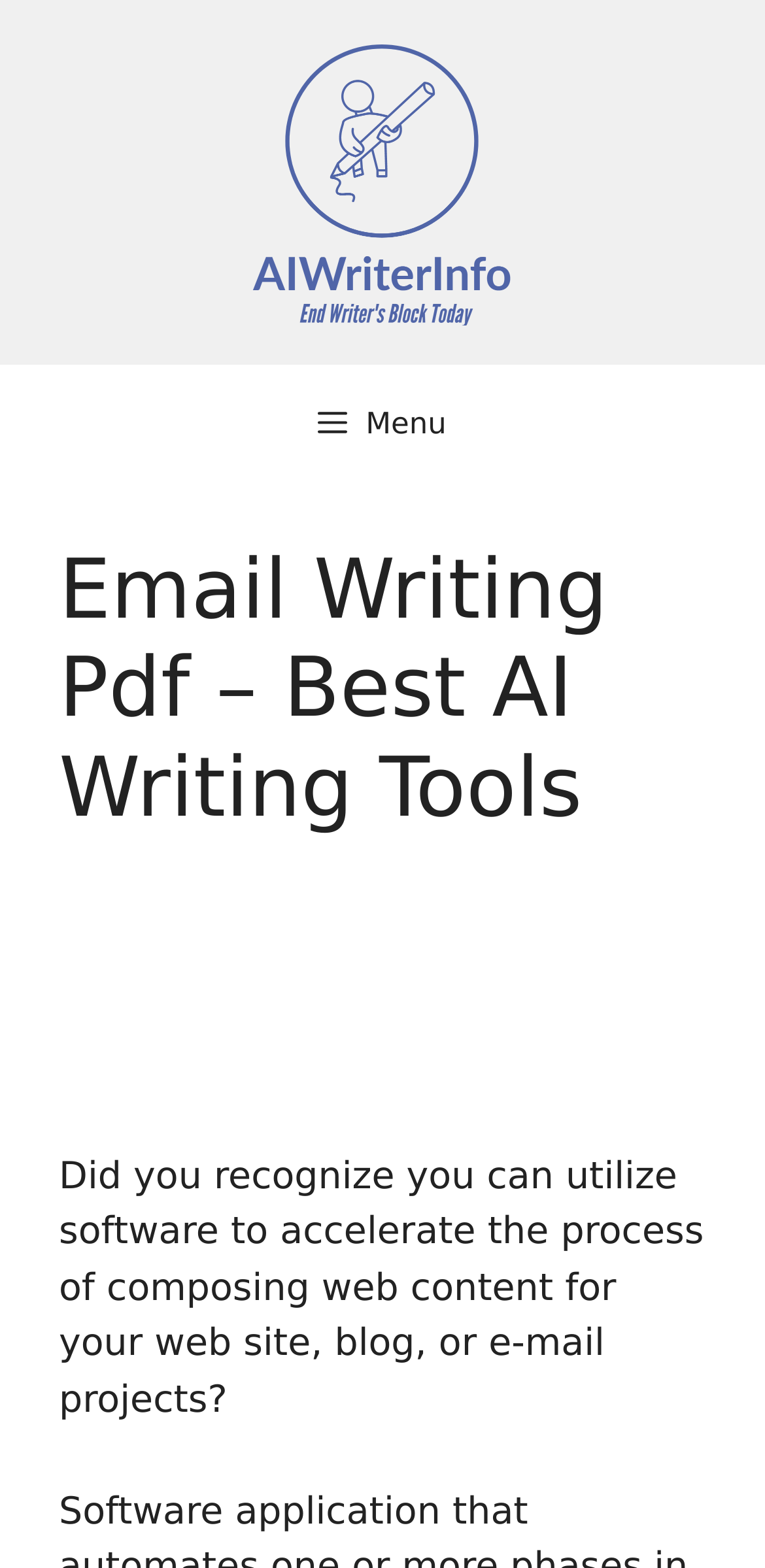Examine the screenshot and answer the question in as much detail as possible: What is the primary function of the button in the navigation menu?

The button in the navigation menu is labeled as 'Menu' and has an expanded property set to False. This implies that the button is used to expand or collapse the primary menu, allowing users to access different sections of the website.